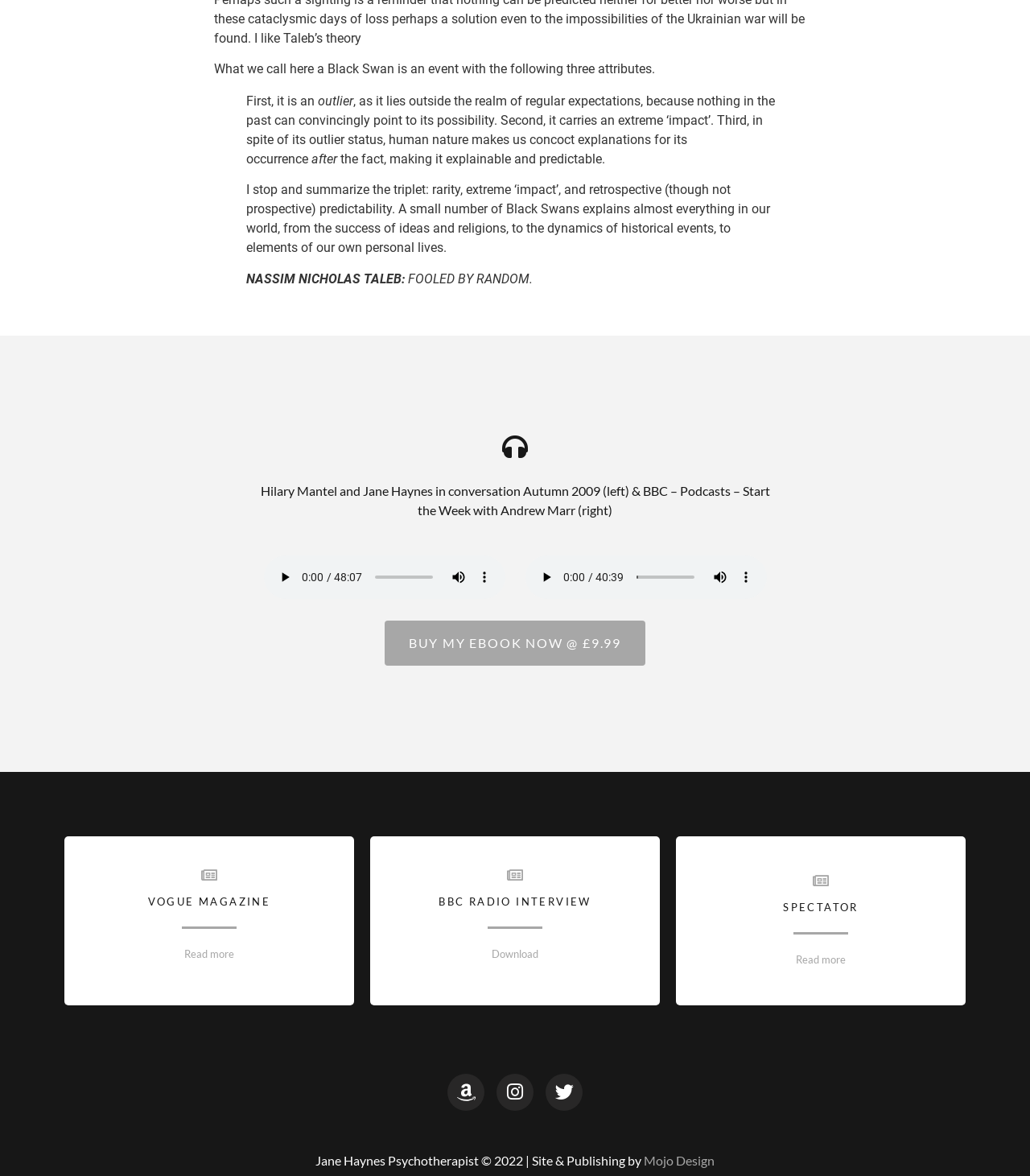Please specify the bounding box coordinates of the clickable region necessary for completing the following instruction: "Play the first audio". The coordinates must consist of four float numbers between 0 and 1, i.e., [left, top, right, bottom].

[0.256, 0.472, 0.49, 0.509]